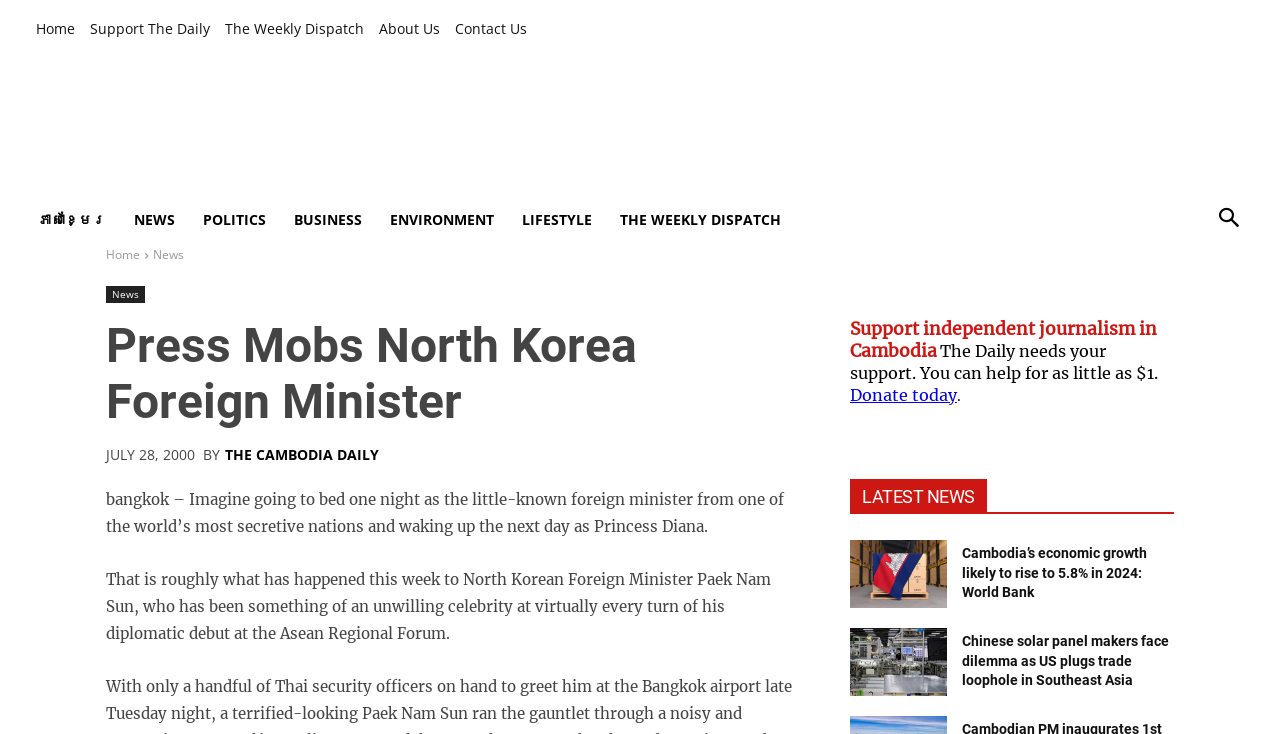Provide the bounding box coordinates for the UI element that is described as: "The Weekly Dispatch".

[0.176, 0.019, 0.284, 0.06]